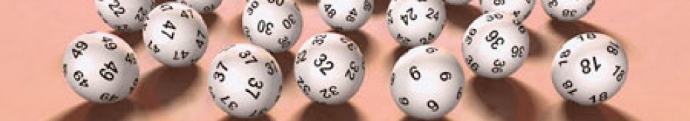Look at the image and write a detailed answer to the question: 
What is written on each lottery ball?

According to the caption, each lottery ball is emblazoned with bold black numbers, which implies that the numbers are prominently displayed and easily readable.